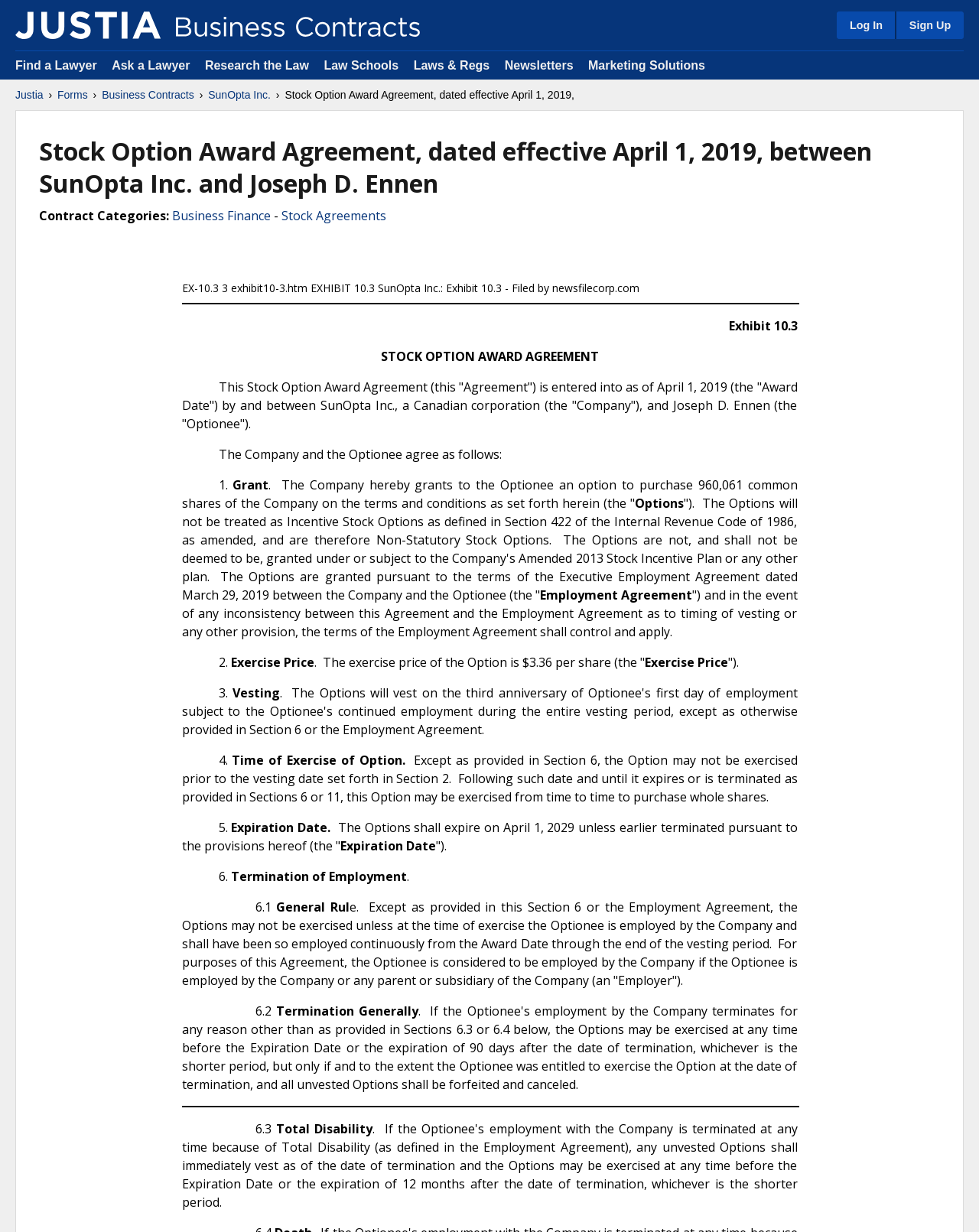Please locate and retrieve the main header text of the webpage.

Stock Option Award Agreement, dated effective April 1, 2019, between SunOpta Inc. and Joseph D. Ennen